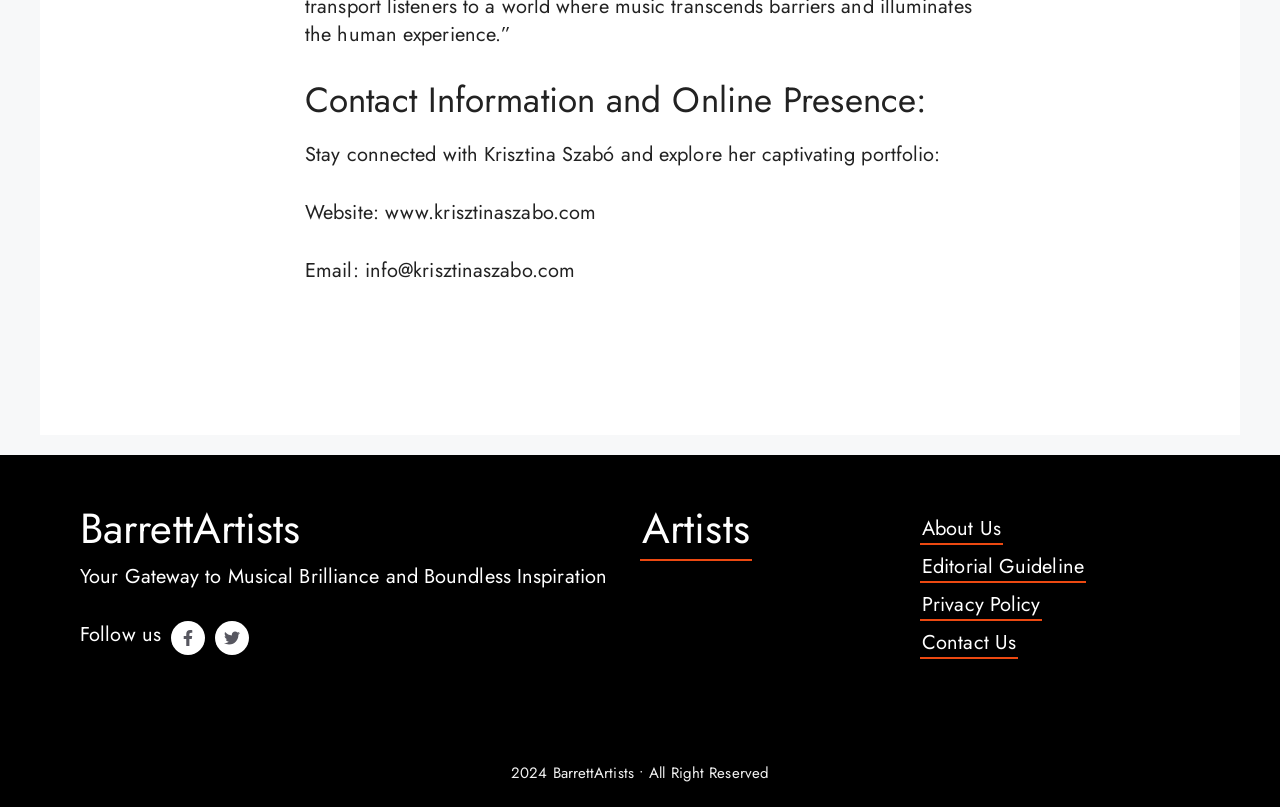Refer to the screenshot and give an in-depth answer to this question: What is the copyright year of the webpage?

The copyright year of the webpage can be found at the very bottom of the webpage, where it is mentioned as '2024 BarrettArtists • All Right Reserved'.